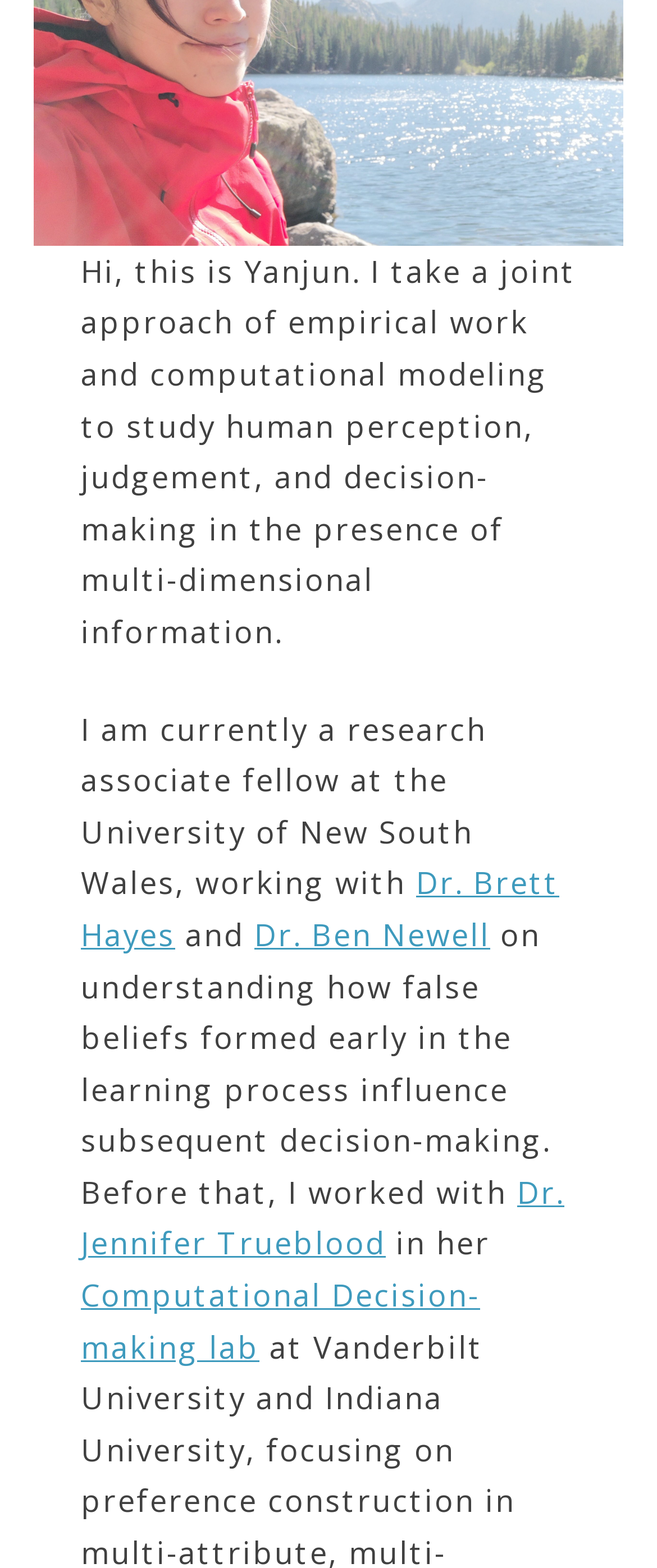Extract the bounding box coordinates for the HTML element that matches this description: "parent_node: Skip to content". The coordinates should be four float numbers between 0 and 1, i.e., [left, top, right, bottom].

[0.805, 0.28, 0.923, 0.324]